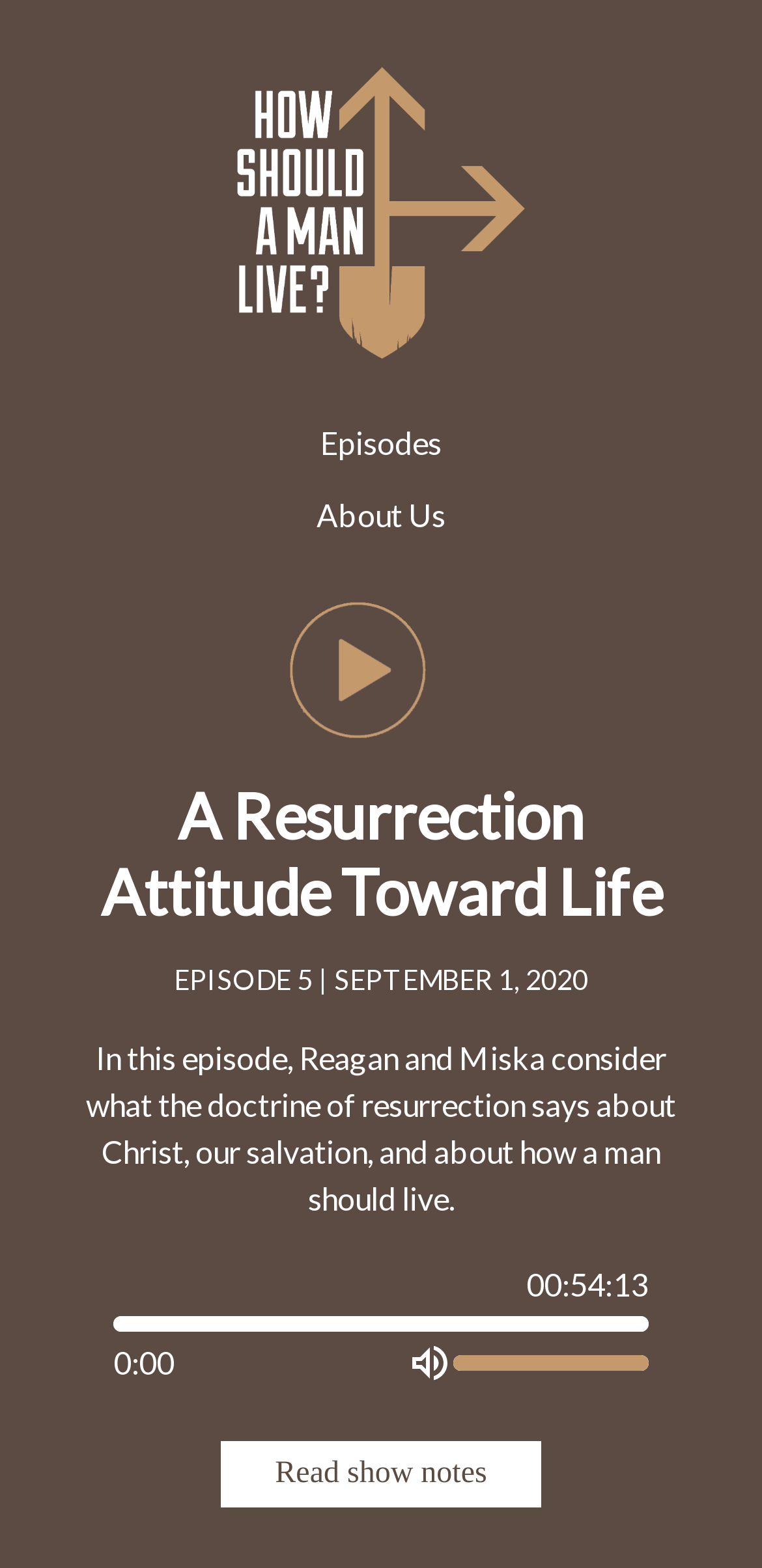Determine the main headline of the webpage and provide its text.

A Resurrection Attitude Toward Life